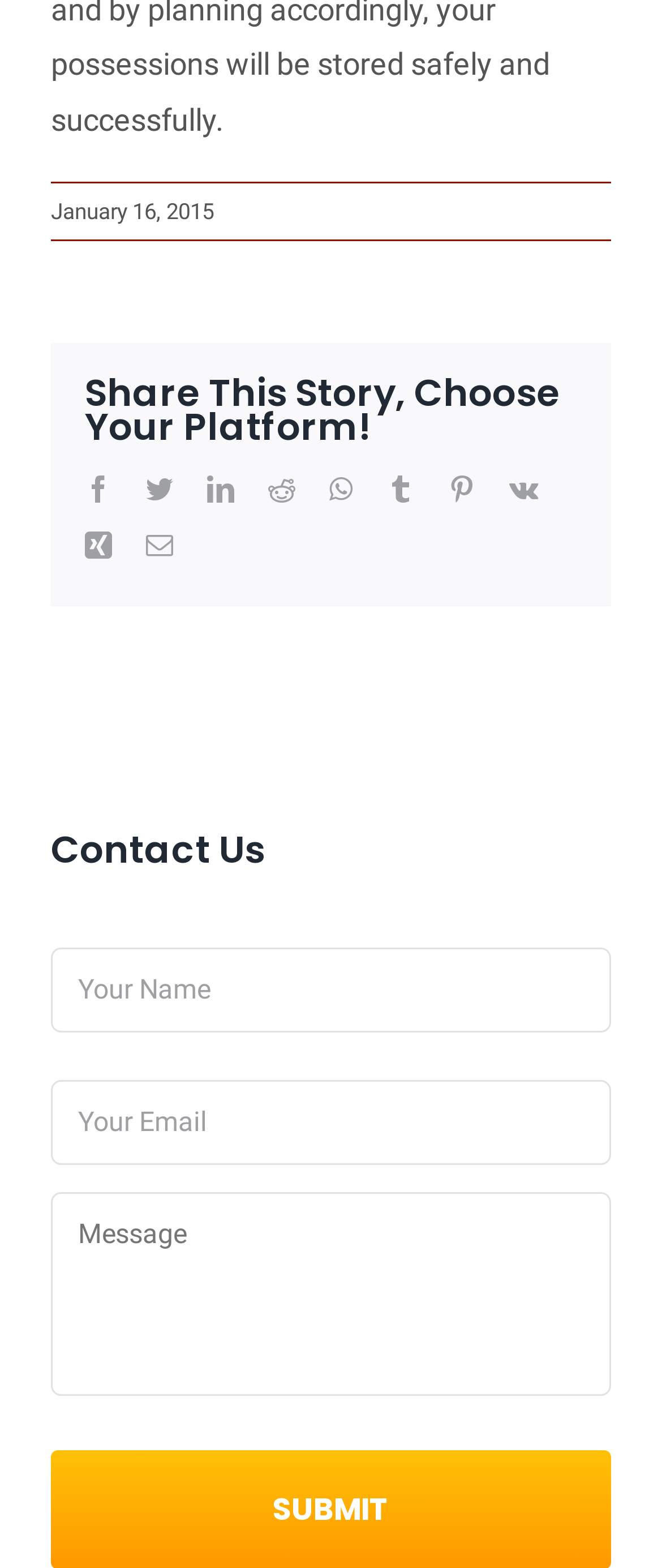What is the date mentioned on the webpage?
Please respond to the question with a detailed and thorough explanation.

The date 'January 16, 2015' is mentioned at the top of the webpage, which suggests that it might be the date of publication or creation of the content on the webpage.